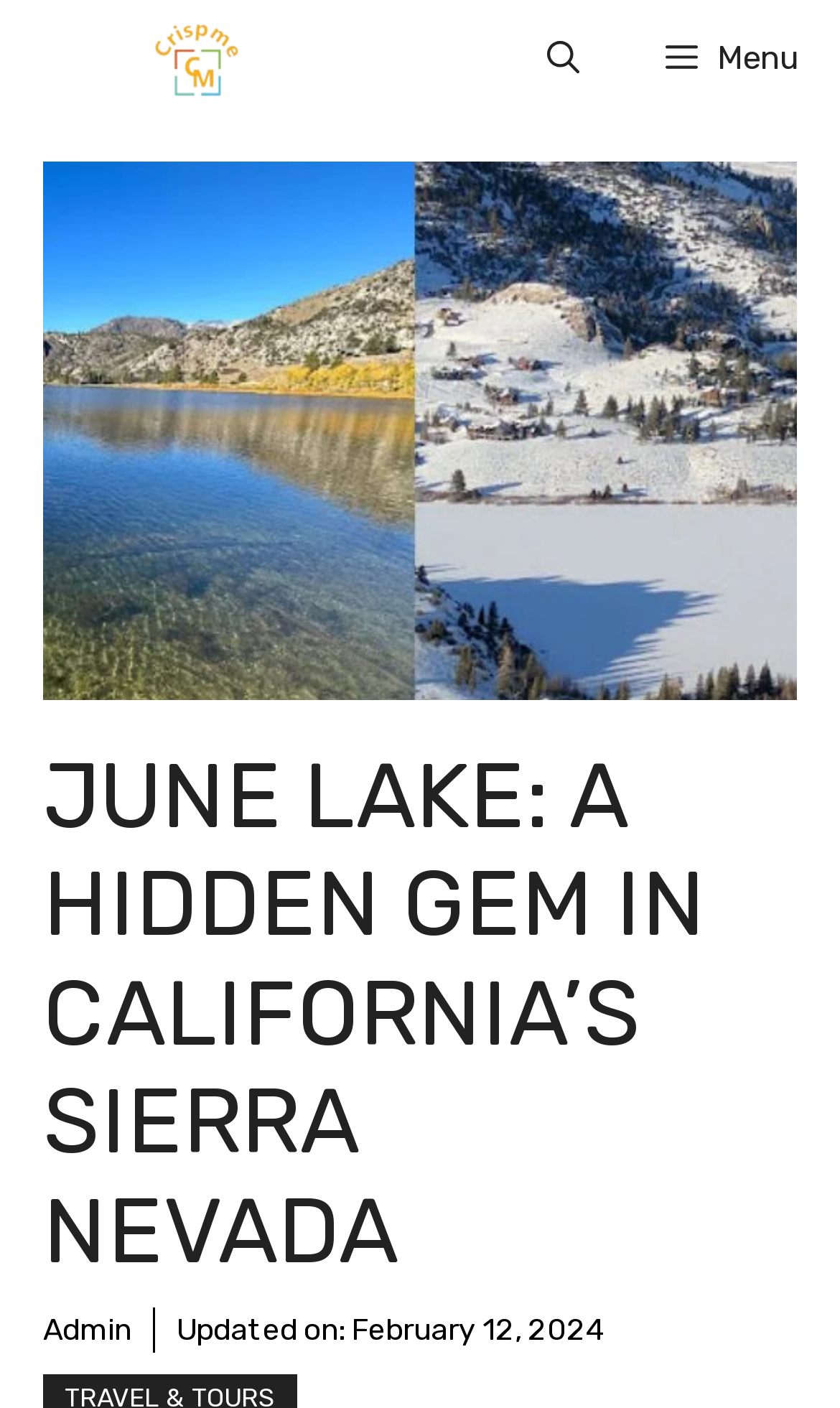Reply to the question with a single word or phrase:
What is the function of the button on the top-right corner?

Open search